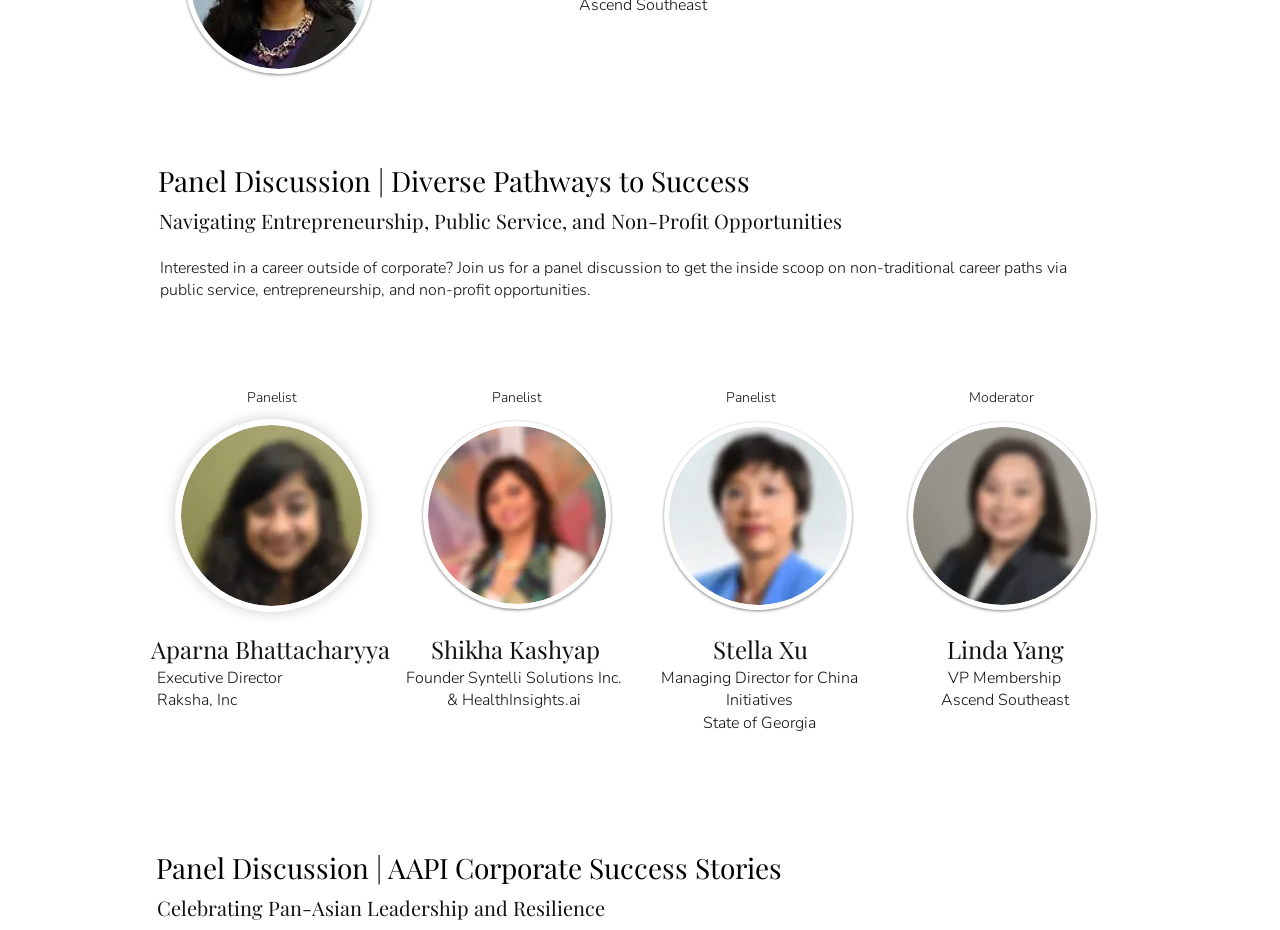Please specify the bounding box coordinates for the clickable region that will help you carry out the instruction: "Click on the link to navigate to the top of the page".

[0.109, 0.366, 0.13, 0.394]